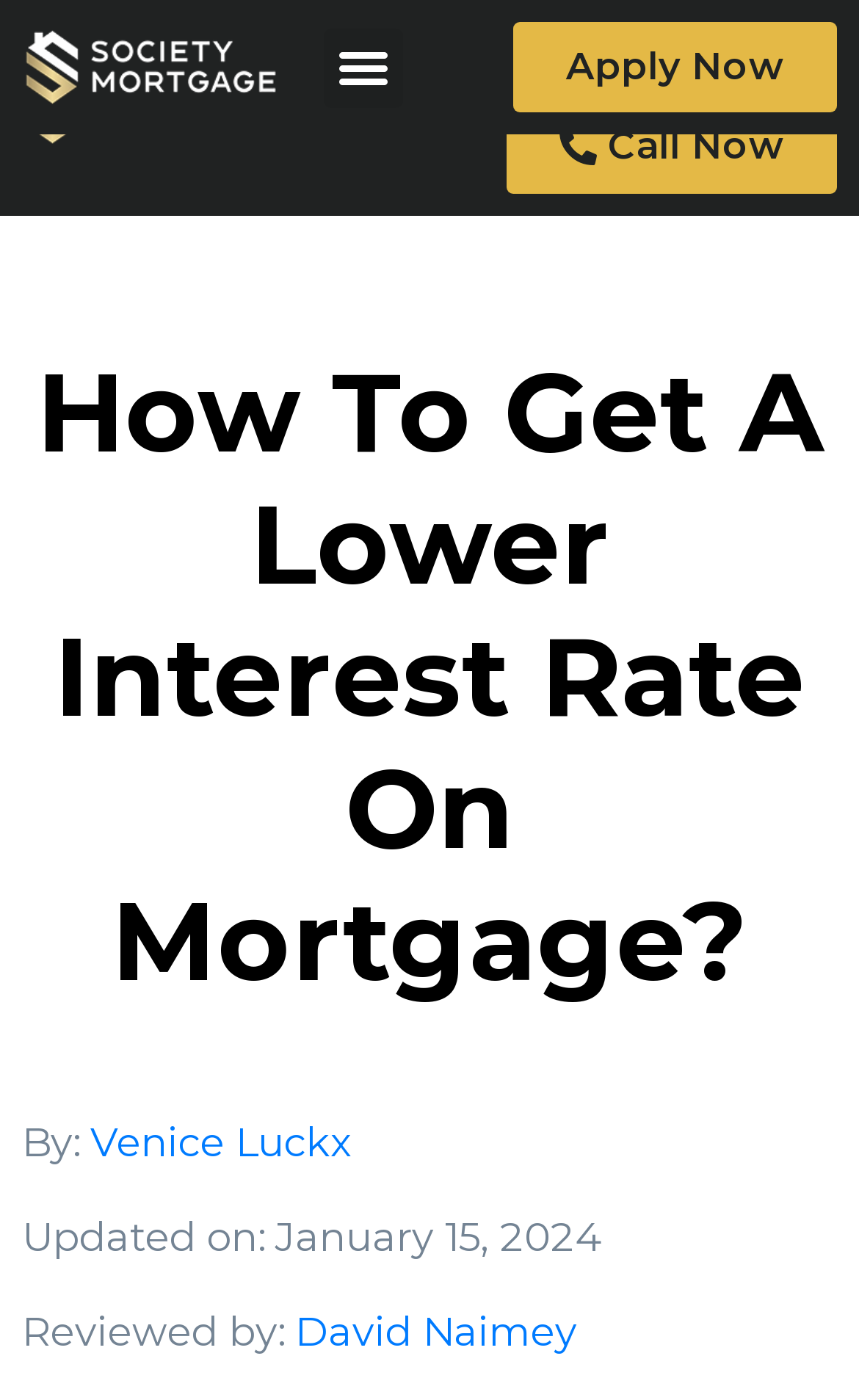Pinpoint the bounding box coordinates of the clickable element needed to complete the instruction: "Visit the 'Venice Luckx' profile". The coordinates should be provided as four float numbers between 0 and 1: [left, top, right, bottom].

[0.105, 0.799, 0.41, 0.834]